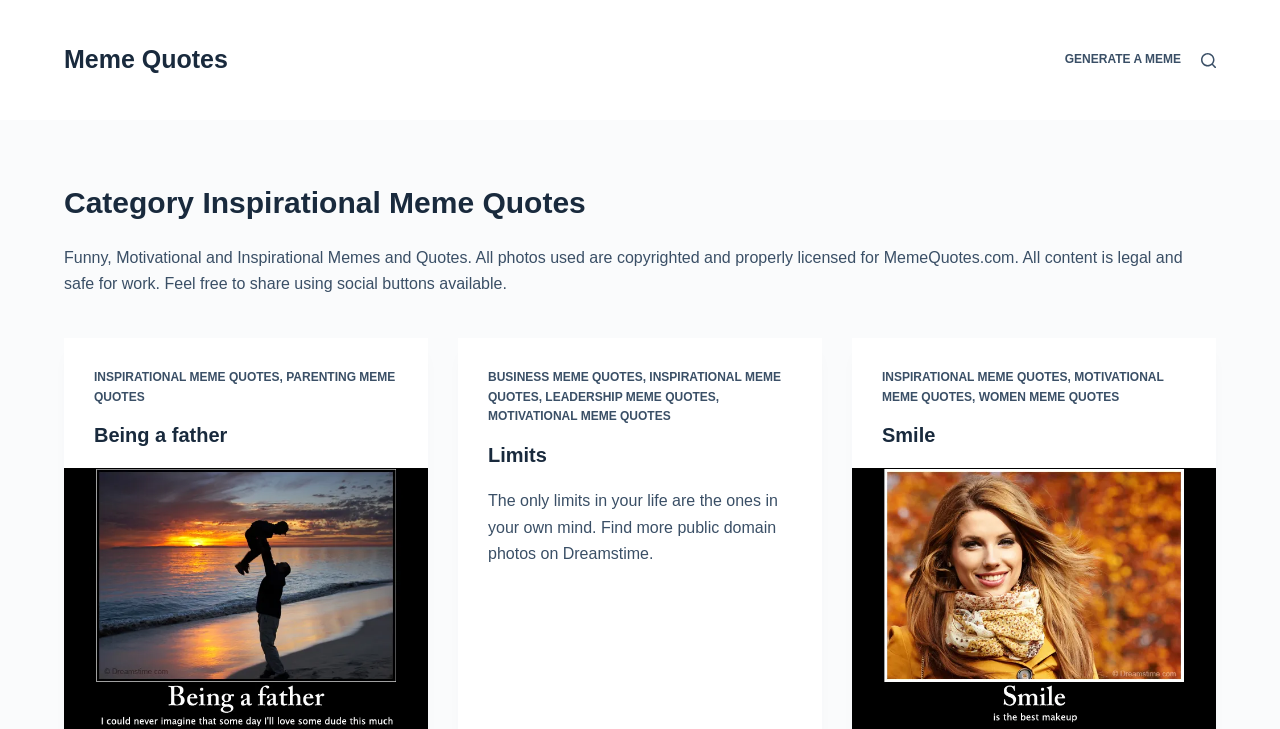Determine the bounding box of the UI element mentioned here: "City of Mt. Vernon". The coordinates must be in the format [left, top, right, bottom] with values ranging from 0 to 1.

None